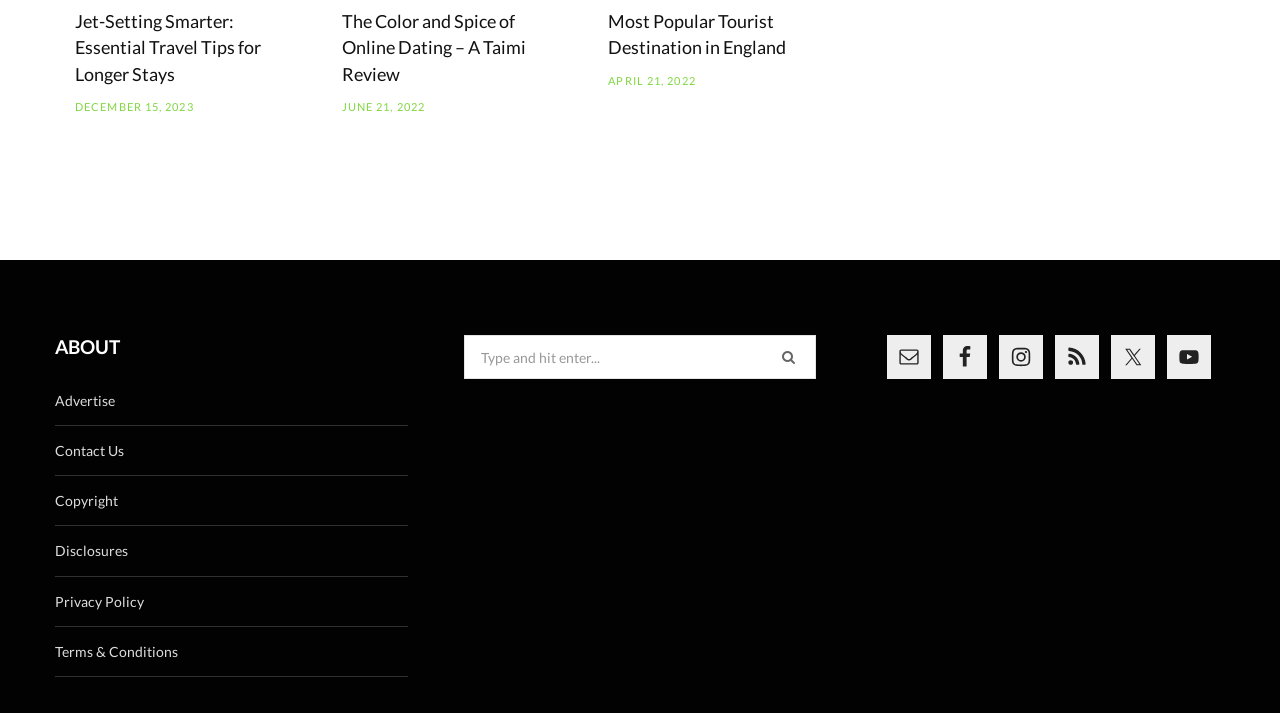Identify the bounding box coordinates of the clickable section necessary to follow the following instruction: "Read about Jet-Setting Smarter". The coordinates should be presented as four float numbers from 0 to 1, i.e., [left, top, right, bottom].

[0.059, 0.015, 0.204, 0.119]